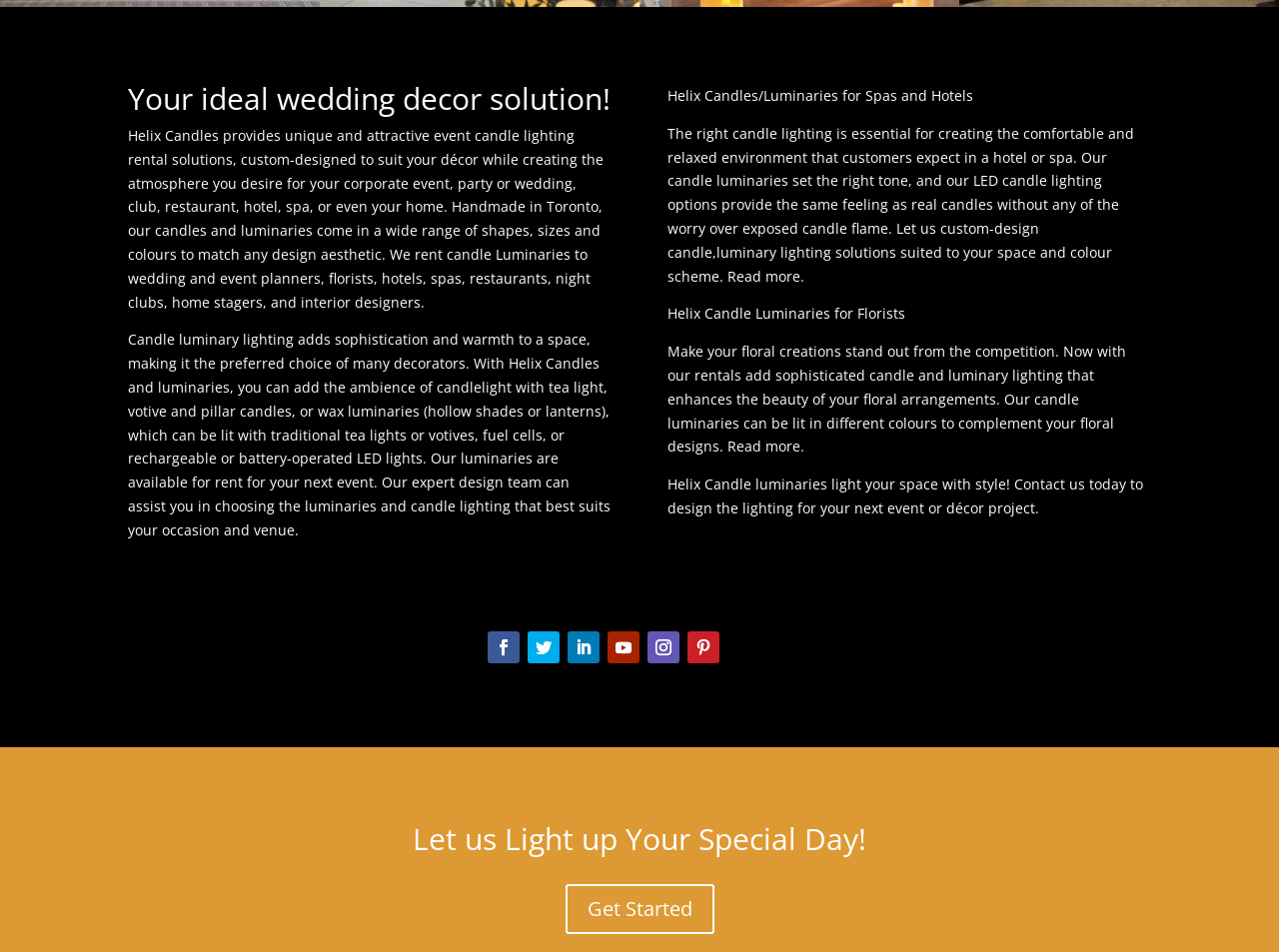Specify the bounding box coordinates of the area that needs to be clicked to achieve the following instruction: "Read more about Helix Candle Luminaries for Florists".

[0.522, 0.359, 0.881, 0.479]